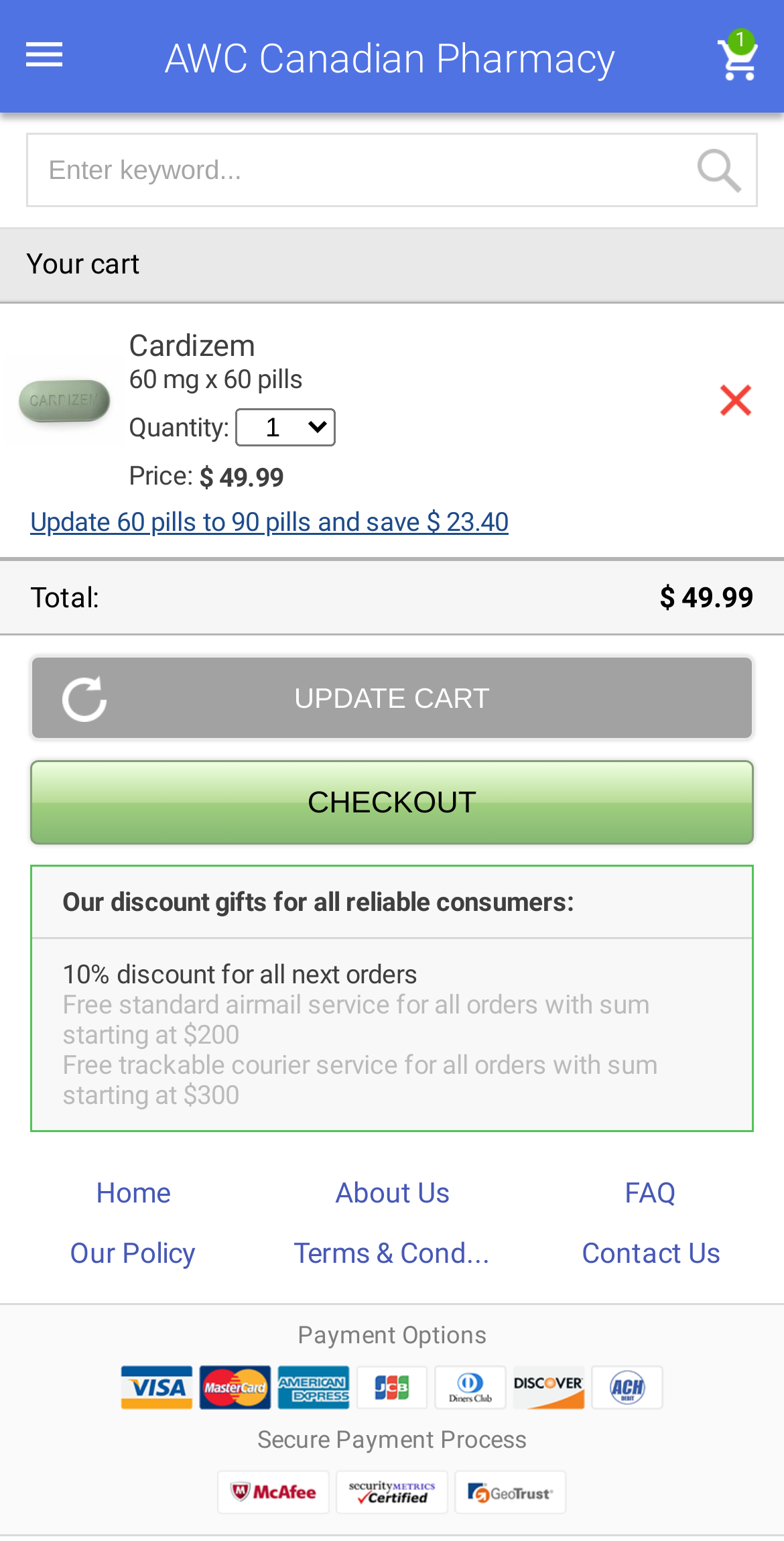Determine the bounding box coordinates in the format (top-left x, top-left y, bottom-right x, bottom-right y). Ensure all values are floating point numbers between 0 and 1. Identify the bounding box of the UI element described by: AWC Canadian Pharmacy

[0.21, 0.016, 0.787, 0.057]